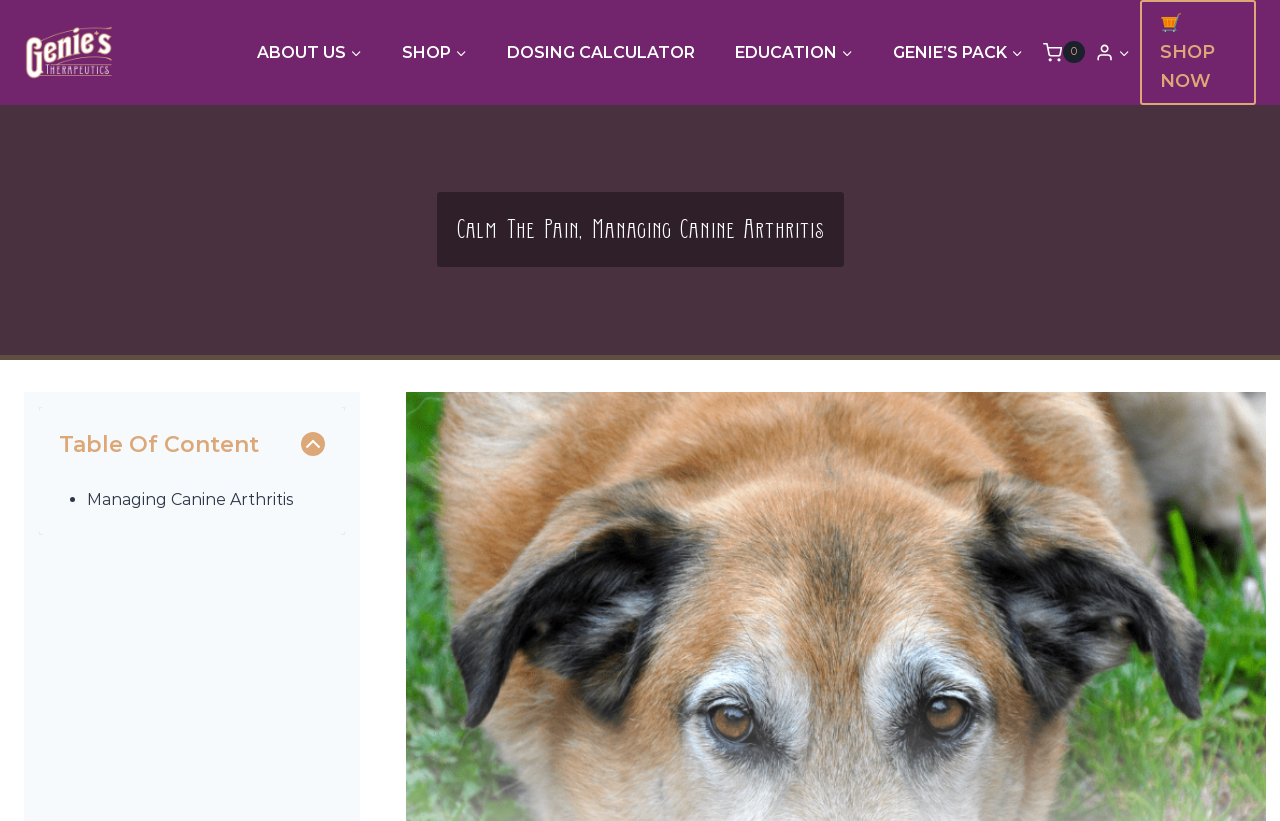Generate a comprehensive description of the webpage content.

The webpage is about canine arthritis, specifically discussing how to manage the condition and ease the pain. At the top left corner, there is a link to "Genie's Therapeutics" accompanied by an image of the same name. Next to it, there is a primary navigation menu with links to "ABOUT US", "SHOP", "DOSING CALCULATOR", "EDUCATION", and "GENIE’S PACK". 

On the top right corner, there is a link to "Shopping Cart" with an accompanying image. Adjacent to it, there is an account menu with a link to expand the child menu, which includes an image of an account and a button to expand the menu.

Below the navigation menu, there is a prominent call-to-action link "🛒SHOP NOW" that spans almost the entire width of the page. 

The main content of the page starts with a heading "Calm The Pain, Managing Canine Arthritis" followed by a table of contents navigation menu on the left side. The table of contents has a button to collapse or expand it, and it lists items with bullet points, including a link to "Managing Canine Arthritis".